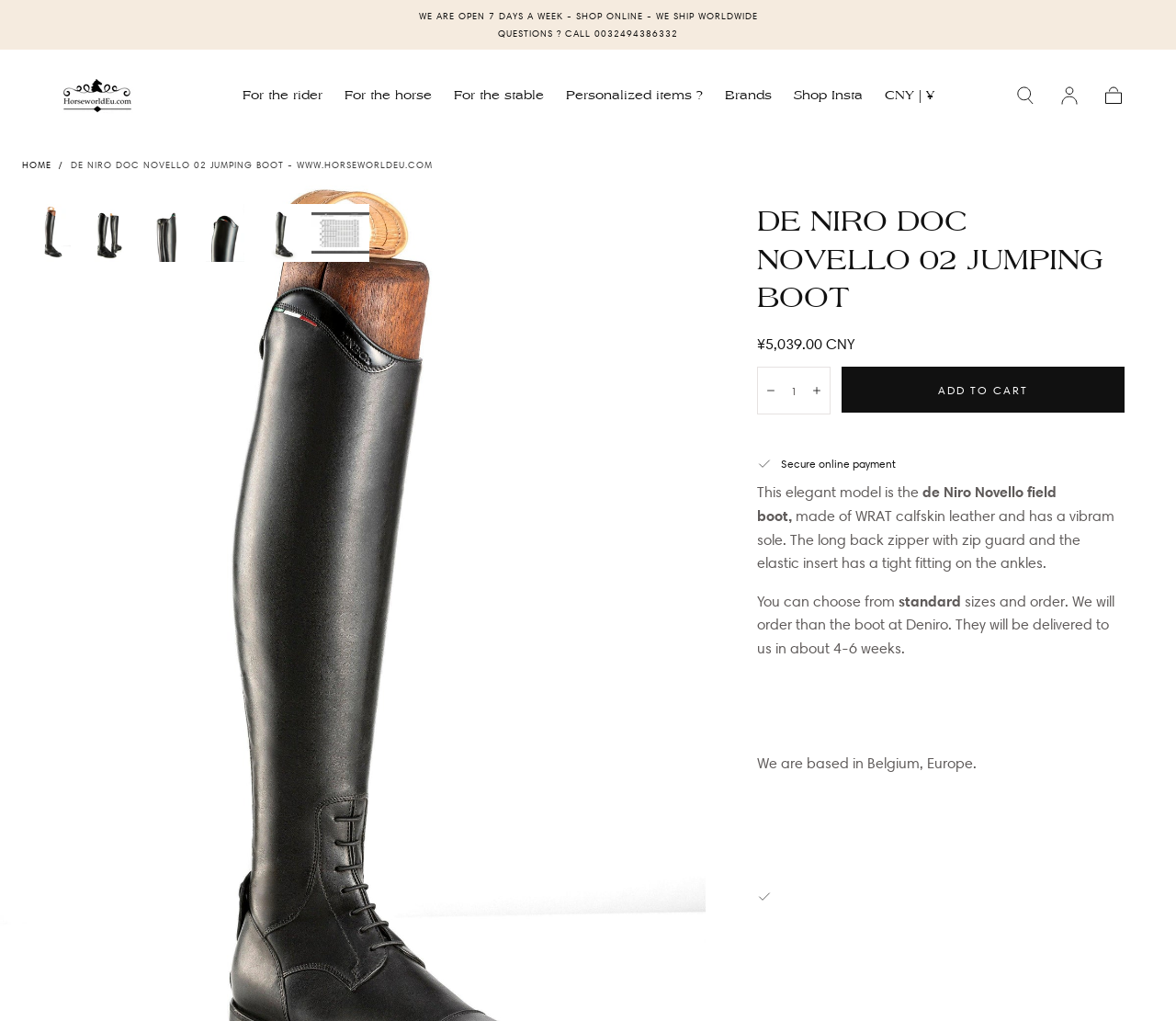Give the bounding box coordinates for the element described as: "Shop Insta".

[0.675, 0.086, 0.733, 0.107]